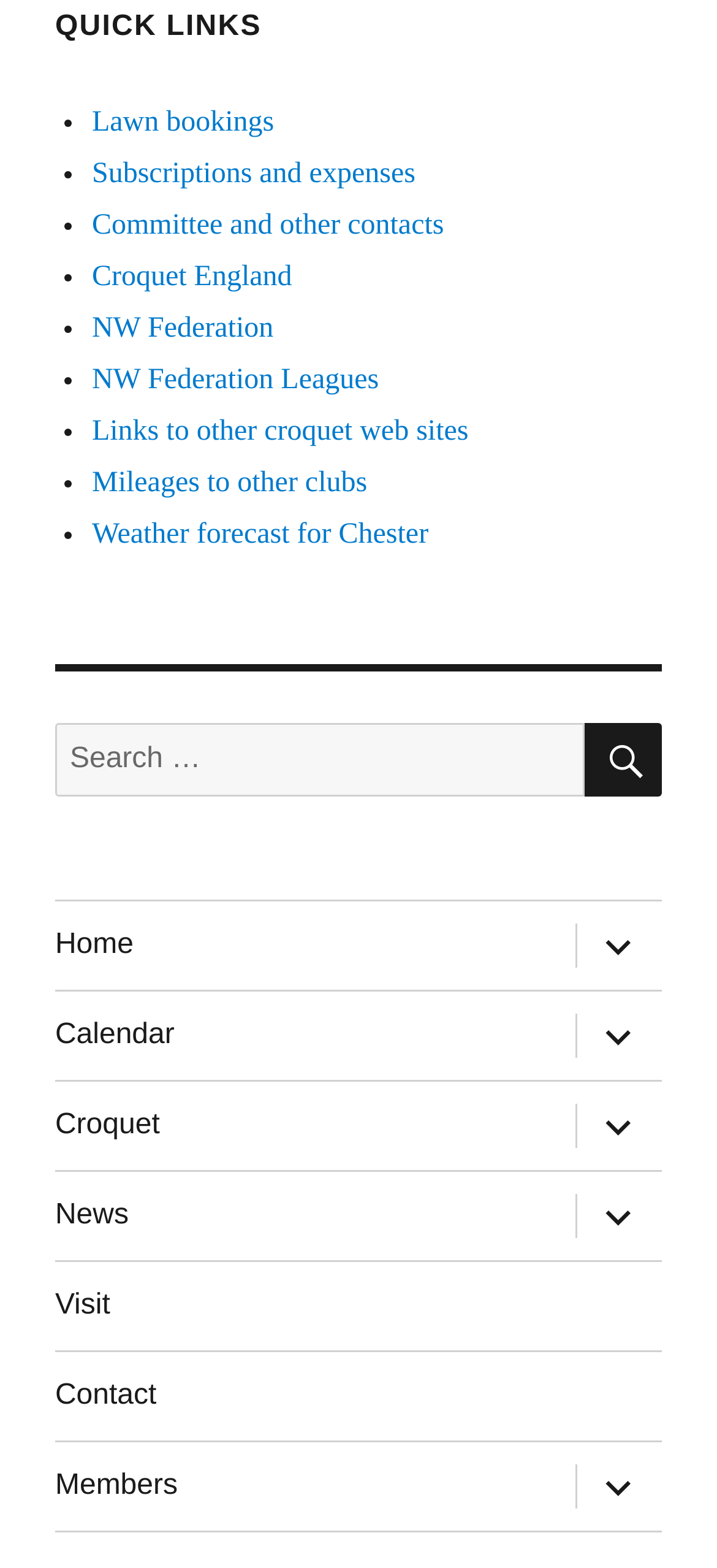Locate the bounding box coordinates of the segment that needs to be clicked to meet this instruction: "Check the weather forecast for Chester".

[0.128, 0.33, 0.598, 0.35]